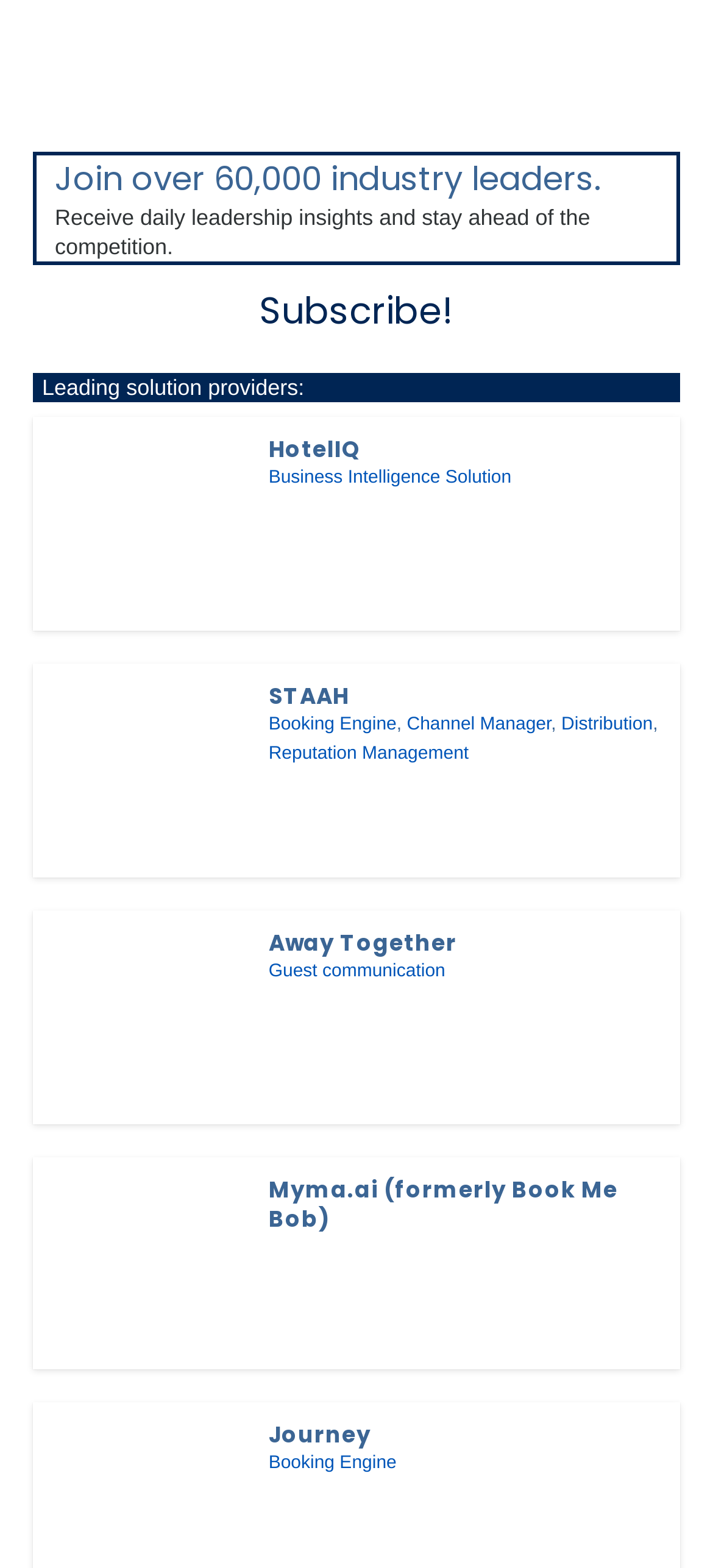Provide a short answer using a single word or phrase for the following question: 
What is the name of the first solution provider?

HotelIQ